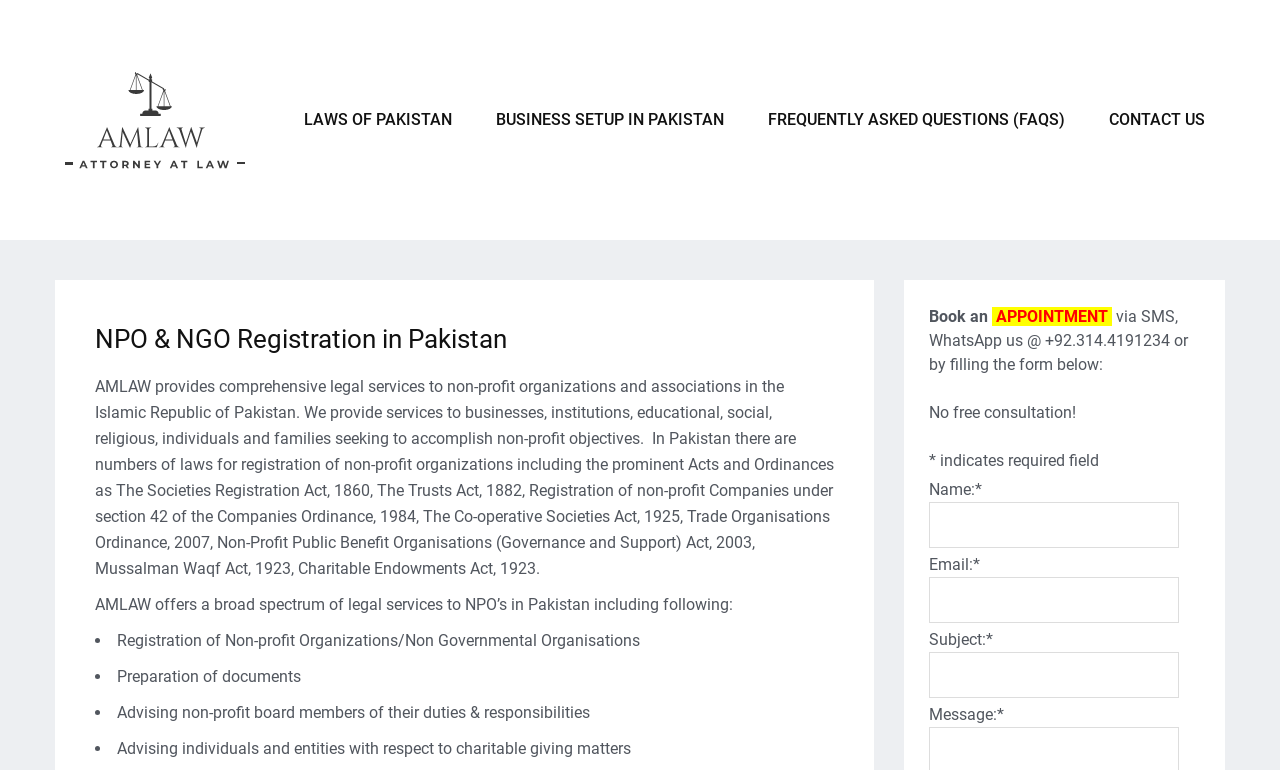What type of laws does AMLAW provide services for in Pakistan?
Offer a detailed and full explanation in response to the question.

AMLAW provides services for various laws related to non-profit organization registration in Pakistan, including The Societies Registration Act, 1860, The Trusts Act, 1882, and others, as listed in the static text.